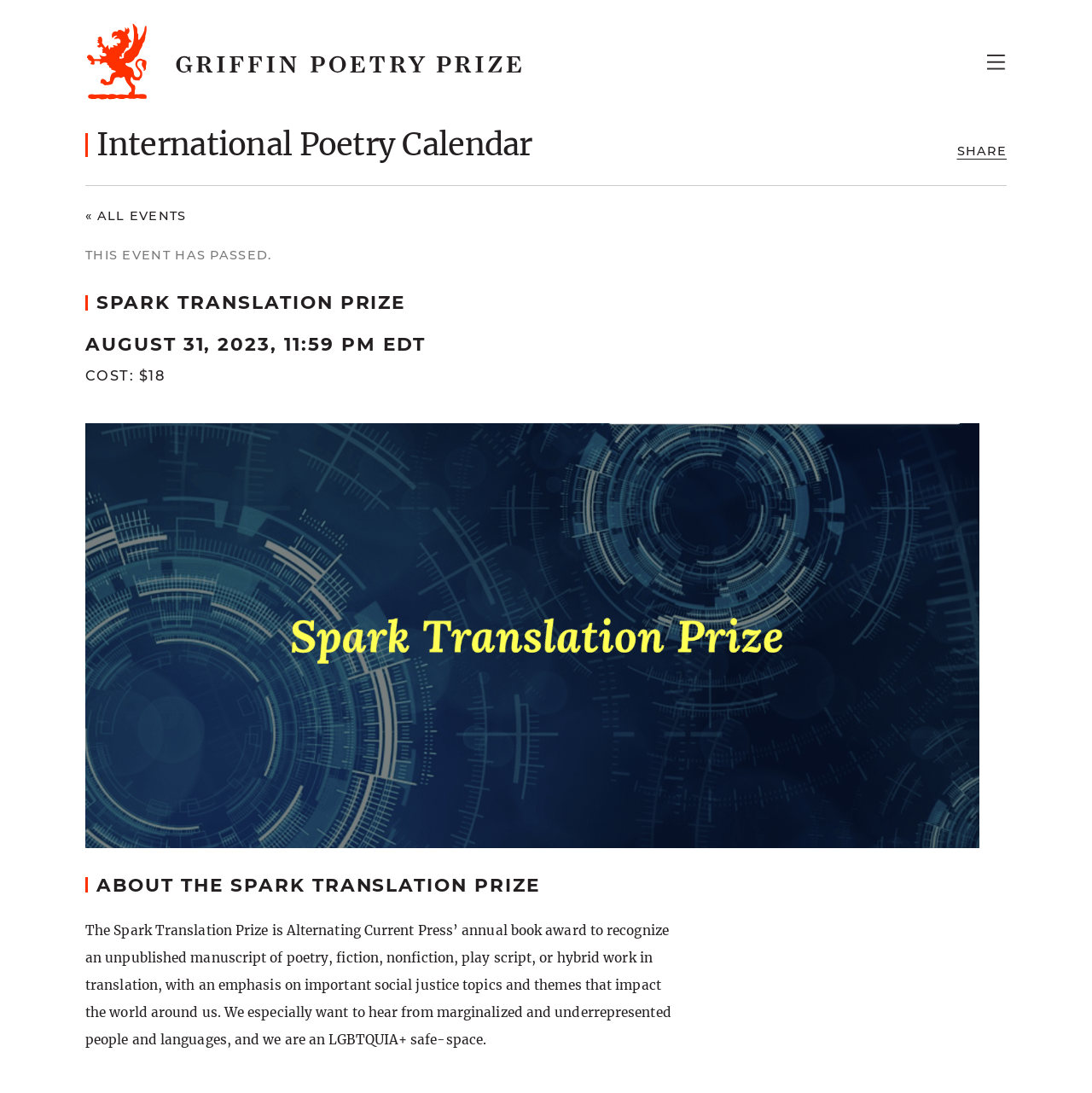How much is the submission fee?
Answer with a single word or phrase by referring to the visual content.

$18